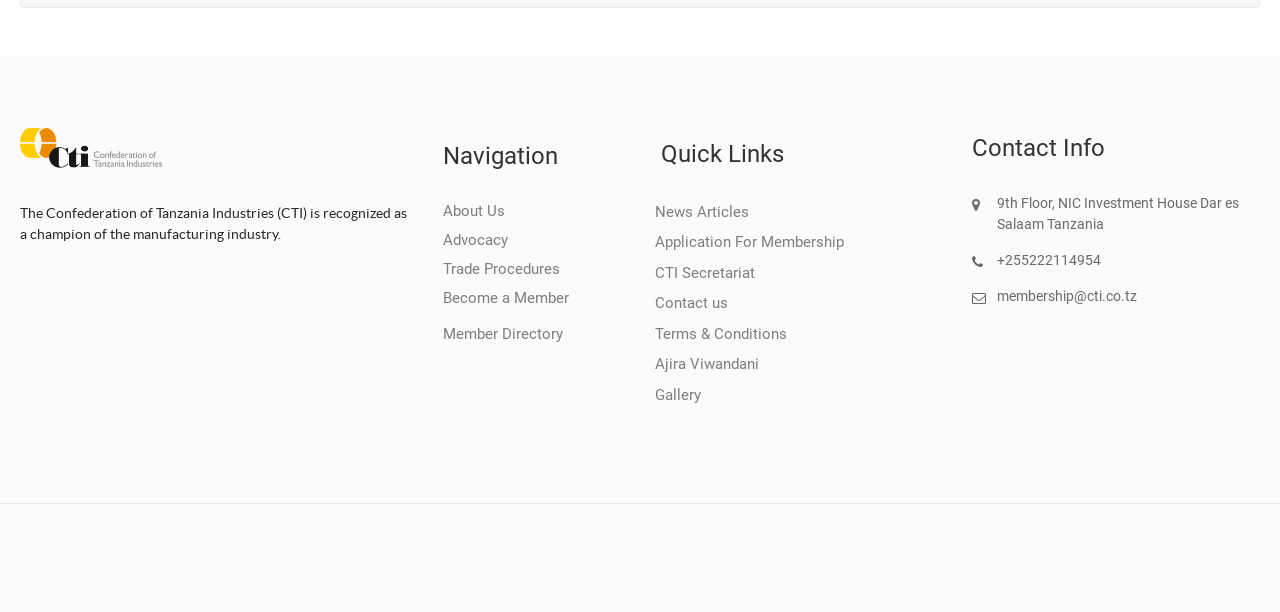How many navigation links are there?
Provide an in-depth and detailed answer to the question.

The navigation links can be found under the 'Navigation' heading. There are five links: 'About Us', 'Advocacy', 'Trade Procedures', 'Become a Member', and 'Member Directory'.